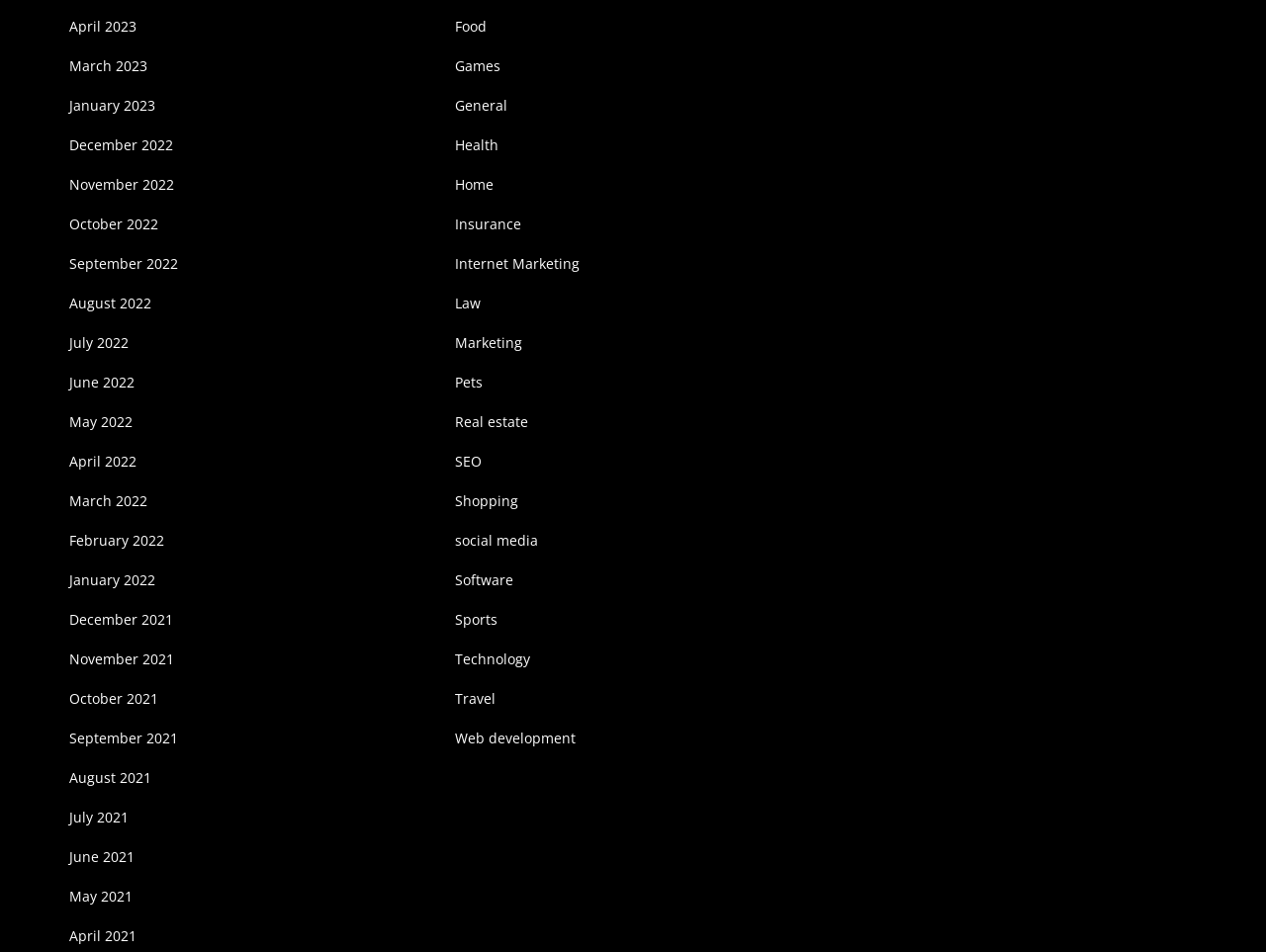Identify the bounding box coordinates of the part that should be clicked to carry out this instruction: "Learn about Web development".

[0.359, 0.765, 0.455, 0.785]